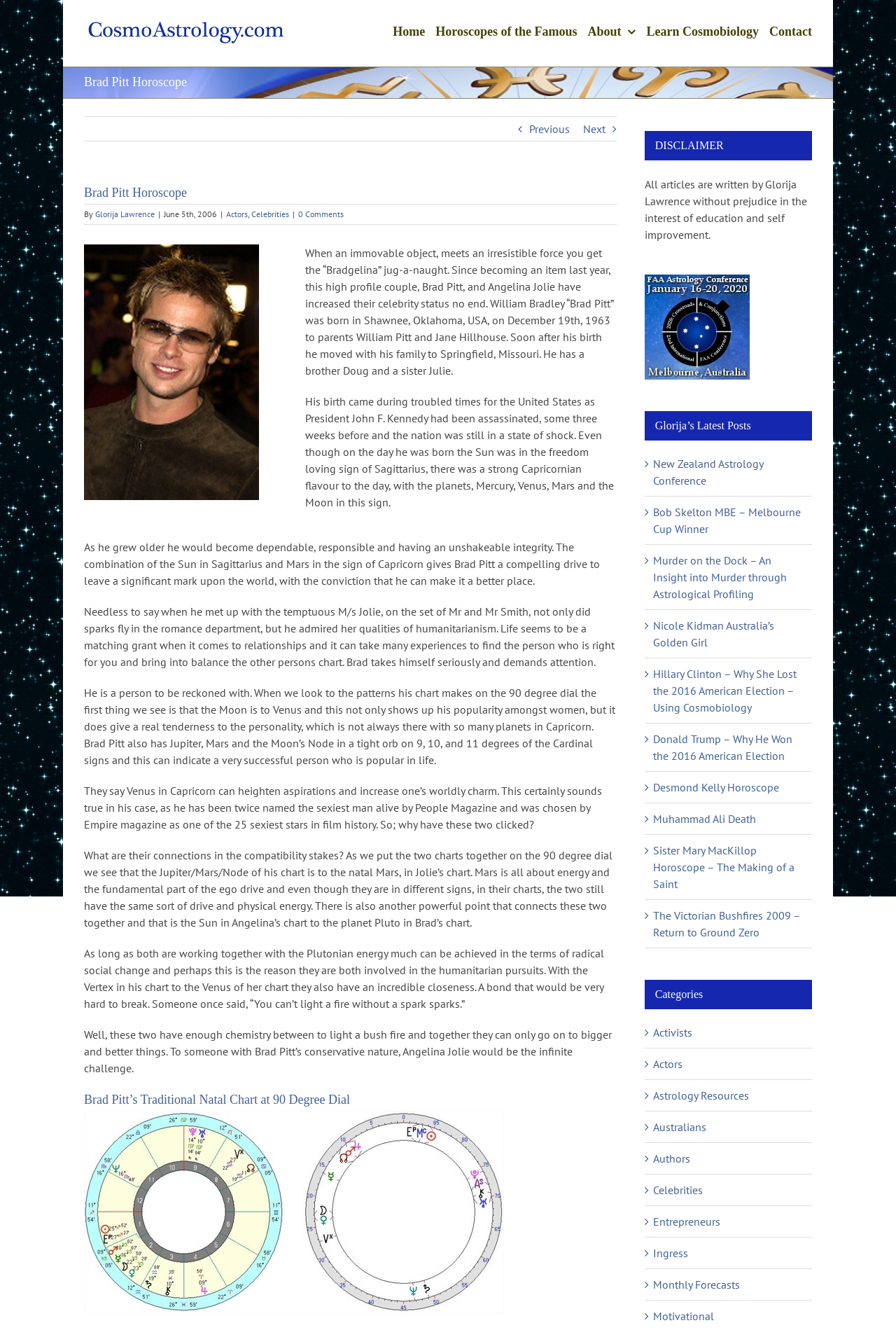What is the name of the actress mentioned in the article? Analyze the screenshot and reply with just one word or a short phrase.

Angelina Jolie